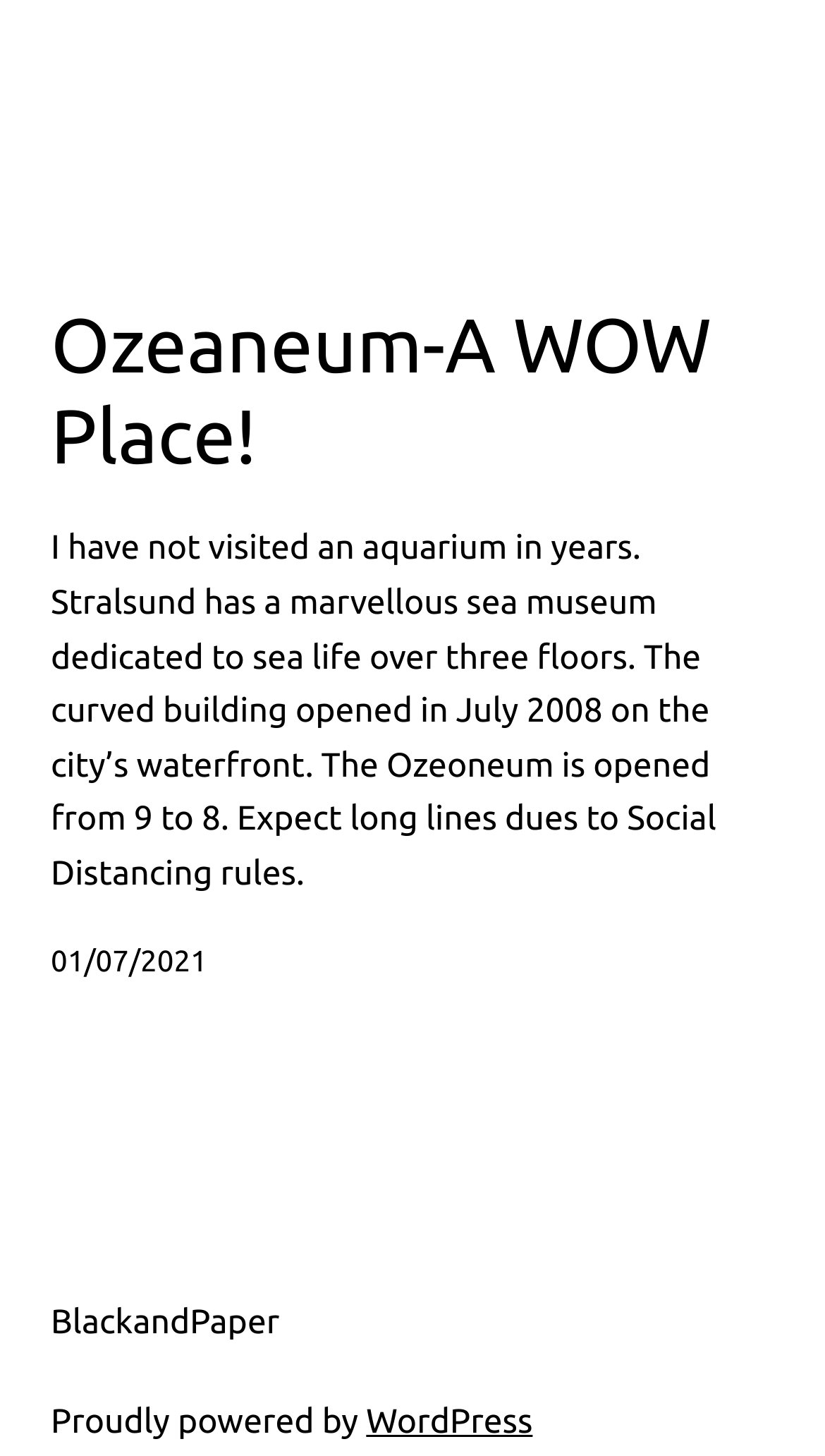Given the webpage screenshot, identify the bounding box of the UI element that matches this description: "Ozeaneum-A WOW Place!".

[0.062, 0.205, 0.938, 0.33]